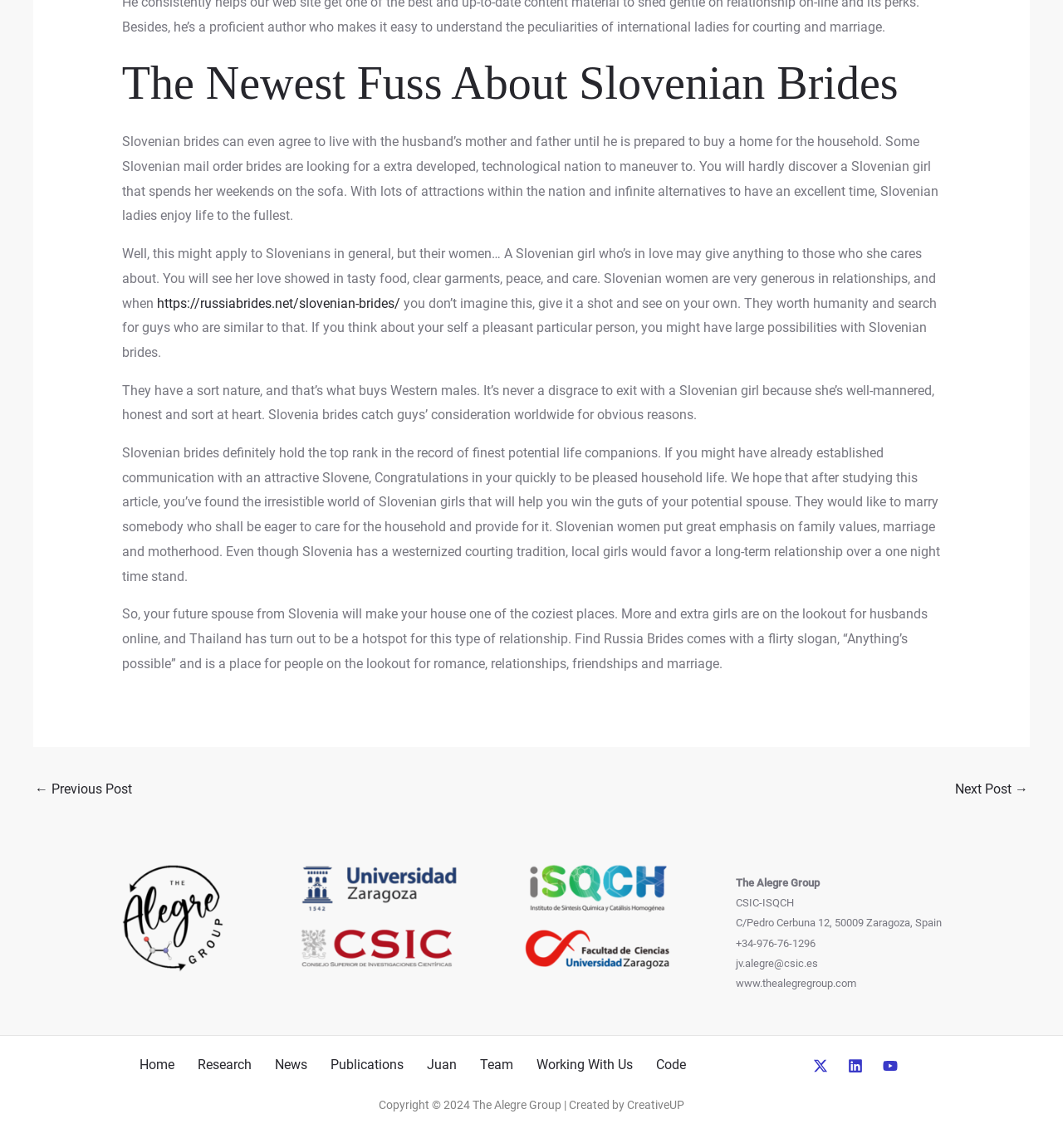What is the name of the company that created the website?
Answer the question in as much detail as possible.

The copyright section at the bottom of the webpage mentions that the website was created by CreativeUP, as stated in the text 'Copyright © 2024 The Alegre Group | Created by CreativeUP'.